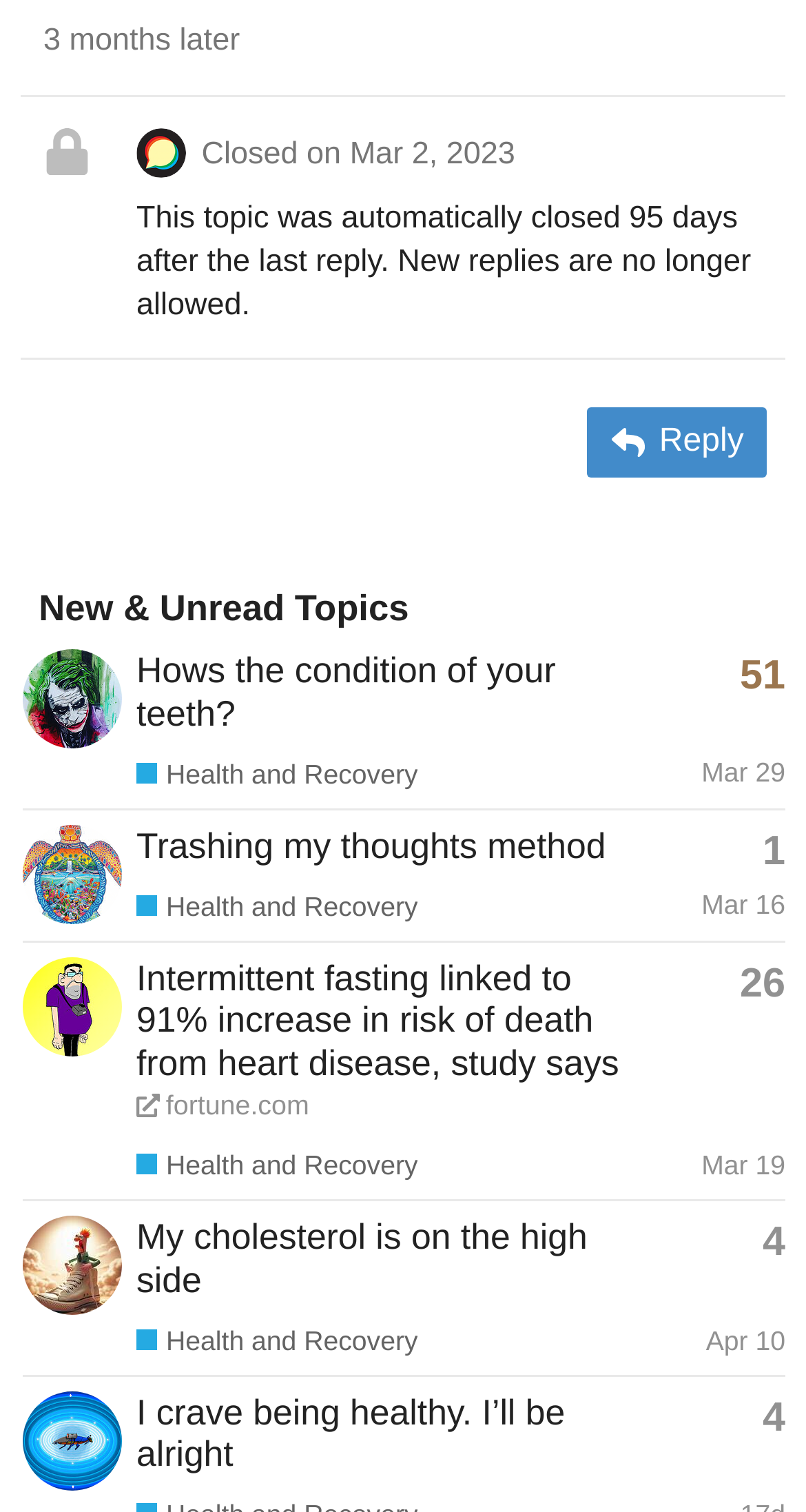Specify the bounding box coordinates of the element's area that should be clicked to execute the given instruction: "Click the 'Reply' button". The coordinates should be four float numbers between 0 and 1, i.e., [left, top, right, bottom].

[0.729, 0.269, 0.952, 0.315]